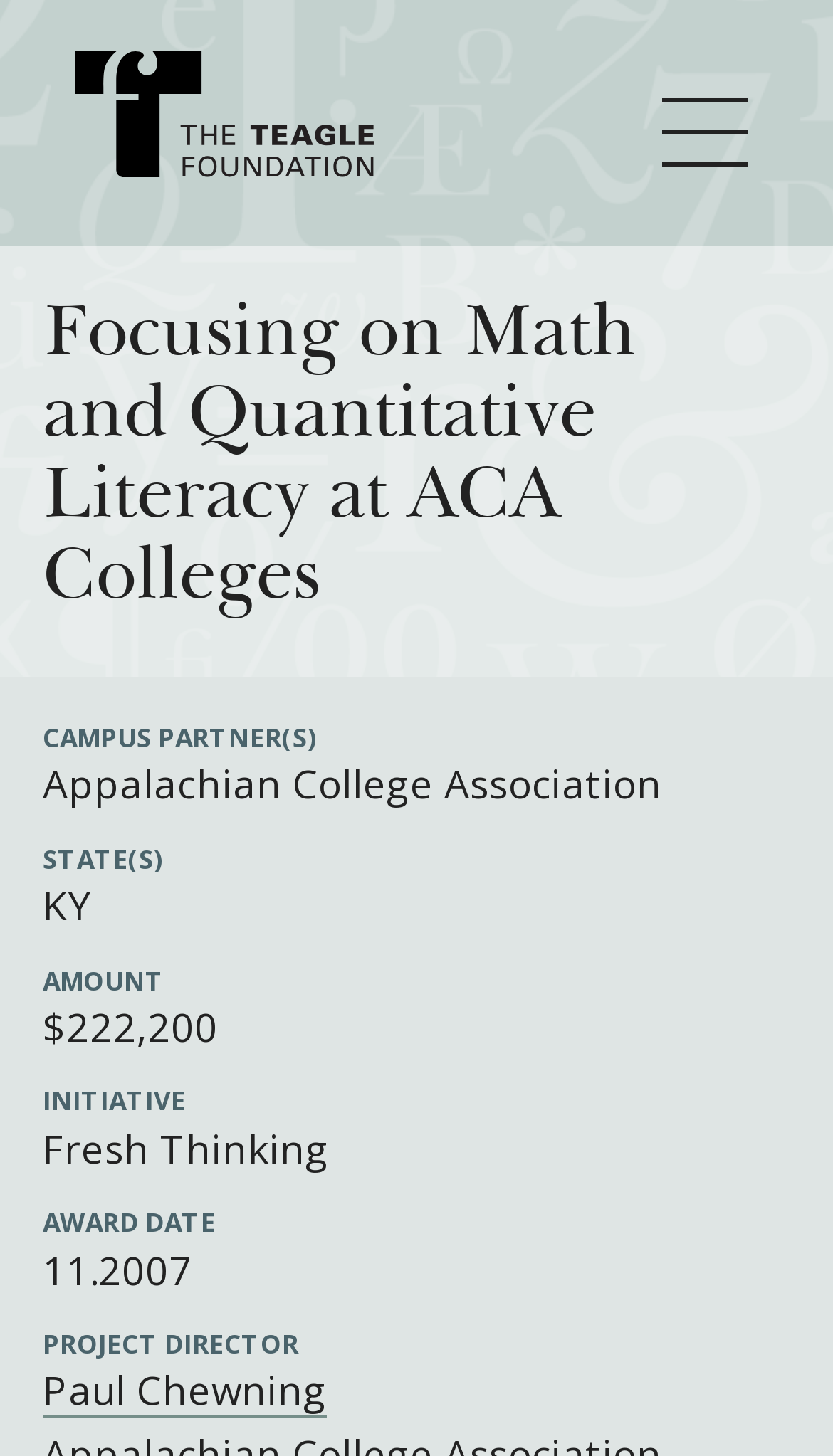Please locate the bounding box coordinates of the element that needs to be clicked to achieve the following instruction: "Click the 'Paul Chewning' link". The coordinates should be four float numbers between 0 and 1, i.e., [left, top, right, bottom].

[0.051, 0.936, 0.392, 0.974]